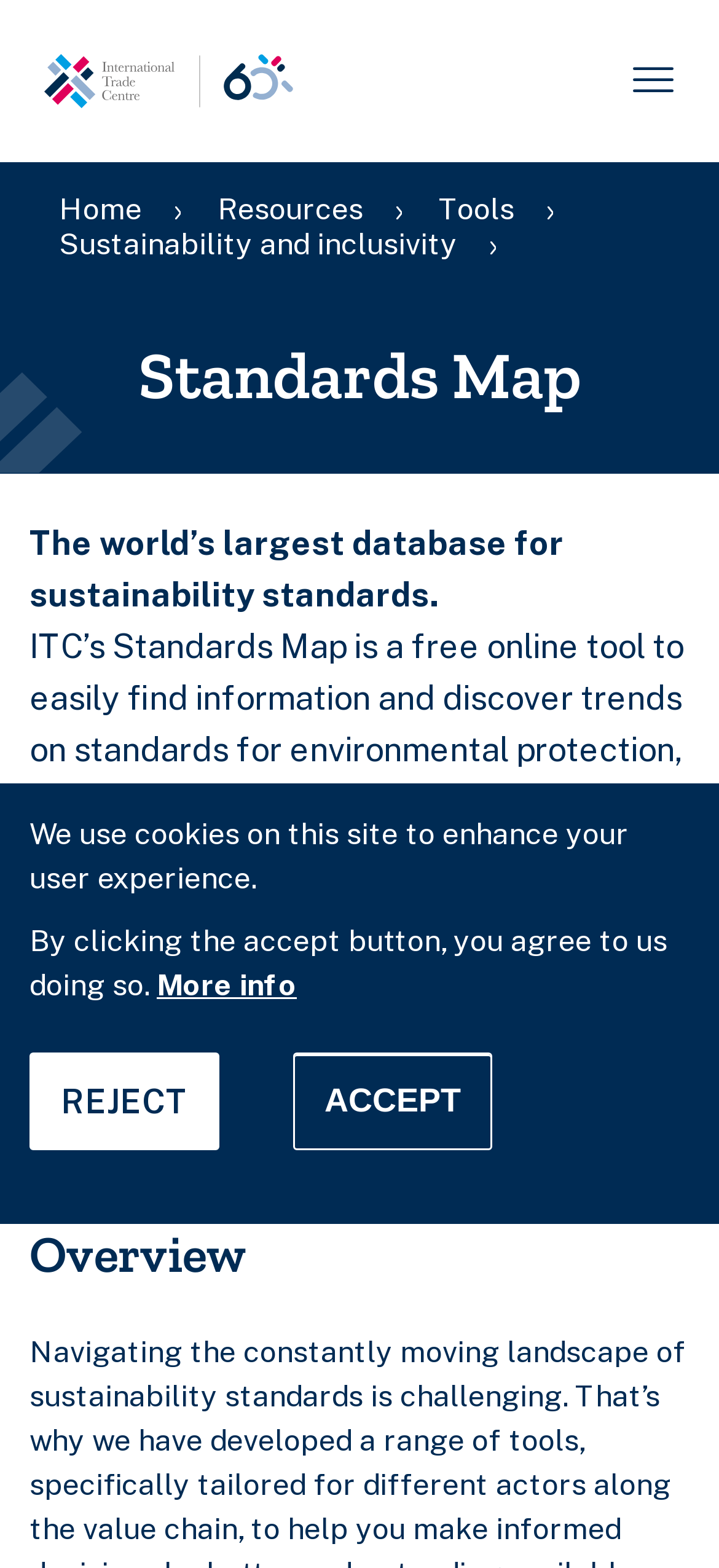Please locate the clickable area by providing the bounding box coordinates to follow this instruction: "Click the 'More info' link".

[0.218, 0.617, 0.413, 0.639]